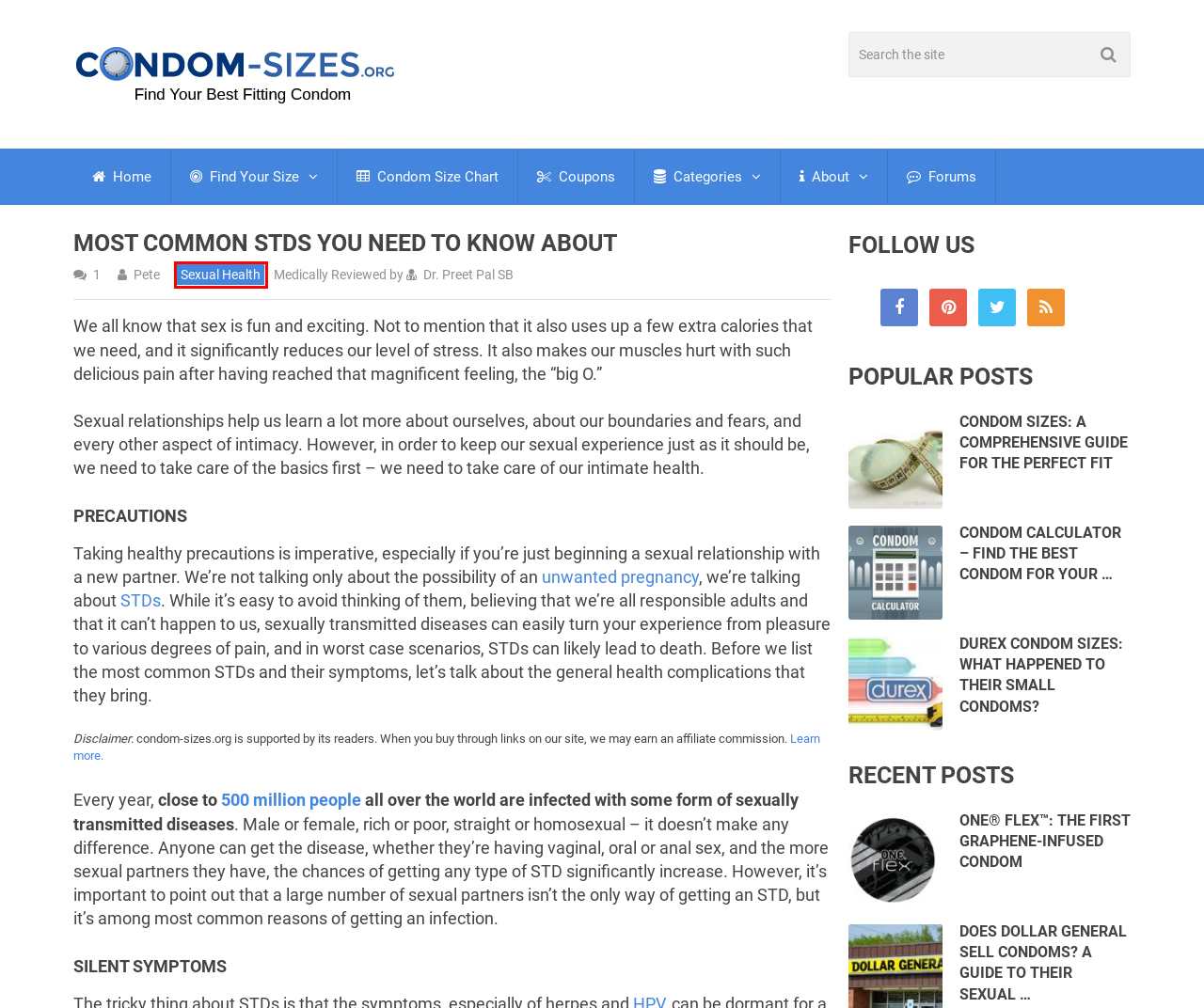You are given a screenshot of a webpage with a red bounding box around an element. Choose the most fitting webpage description for the page that appears after clicking the element within the red bounding box. Here are the candidates:
A. Pete, Author at Condom-Sizes.org
B. ONE® Flex™: The First Graphene-Infused Condom
C. Durex Condom Sizes | Size Chart With Widths & Lengths (updated 2023)
D. About Condom-Sizes.org
E. Category: Sexual Health
F. Forums Archive - Condom-Sizes.org
G. Condom Sizes: A Comprehensive Guide for the Perfect Fit
H. Condom coupons and special condom offers - updated 2018

E